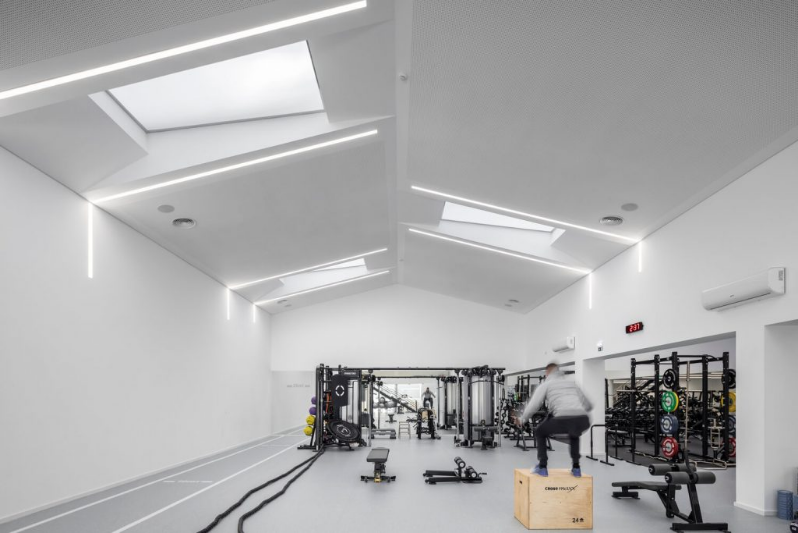What is the person in the foreground doing?
Provide a well-explained and detailed answer to the question.

The caption states that the person is captured mid-action as they prepare to jump onto a sturdy wooden box, indicating that they are engaging in a dynamic and active workout.